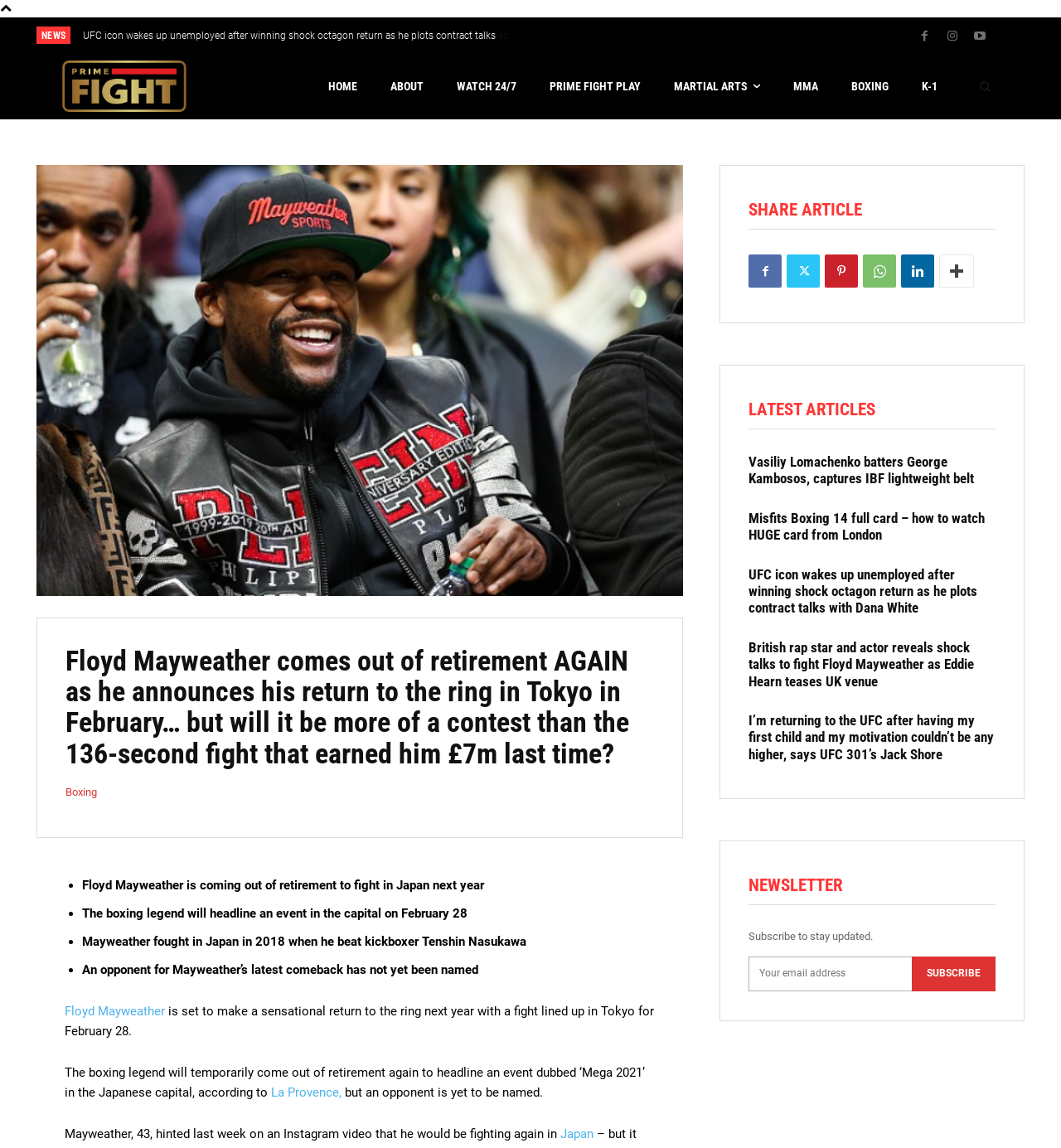What is the name of the website?
Provide a comprehensive and detailed answer to the question.

The name of the website is 'PRIMEFIGHT.TV' as indicated by the root element 'Floyd Mayweather comes out of retirement AGAIN as he announces his return to the ring in Tokyo in February… but will it be more of a contest than the 136-second fight that earned him £7m last time? | PRIMEFIGHT.TV'.